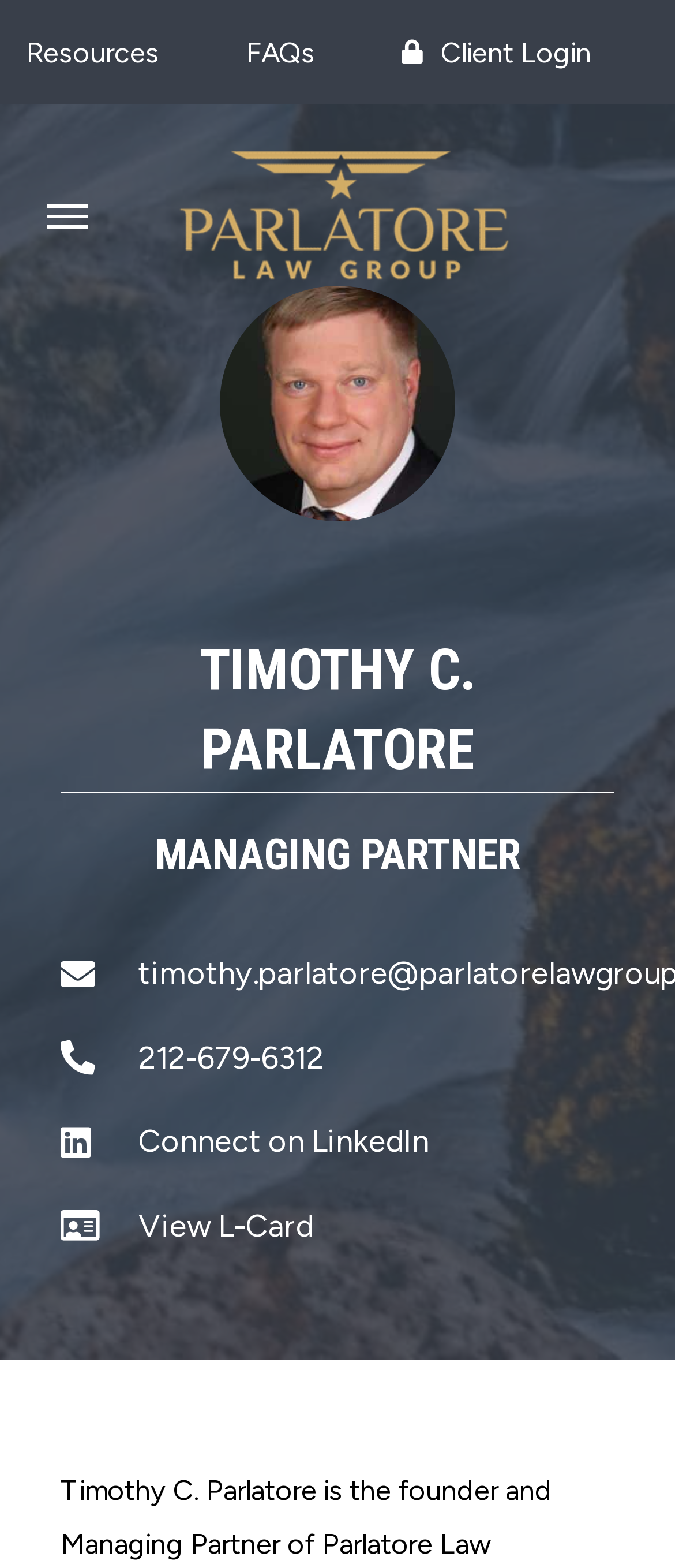Please determine the bounding box coordinates of the clickable area required to carry out the following instruction: "Contact via email". The coordinates must be four float numbers between 0 and 1, represented as [left, top, right, bottom].

[0.09, 0.603, 0.91, 0.64]